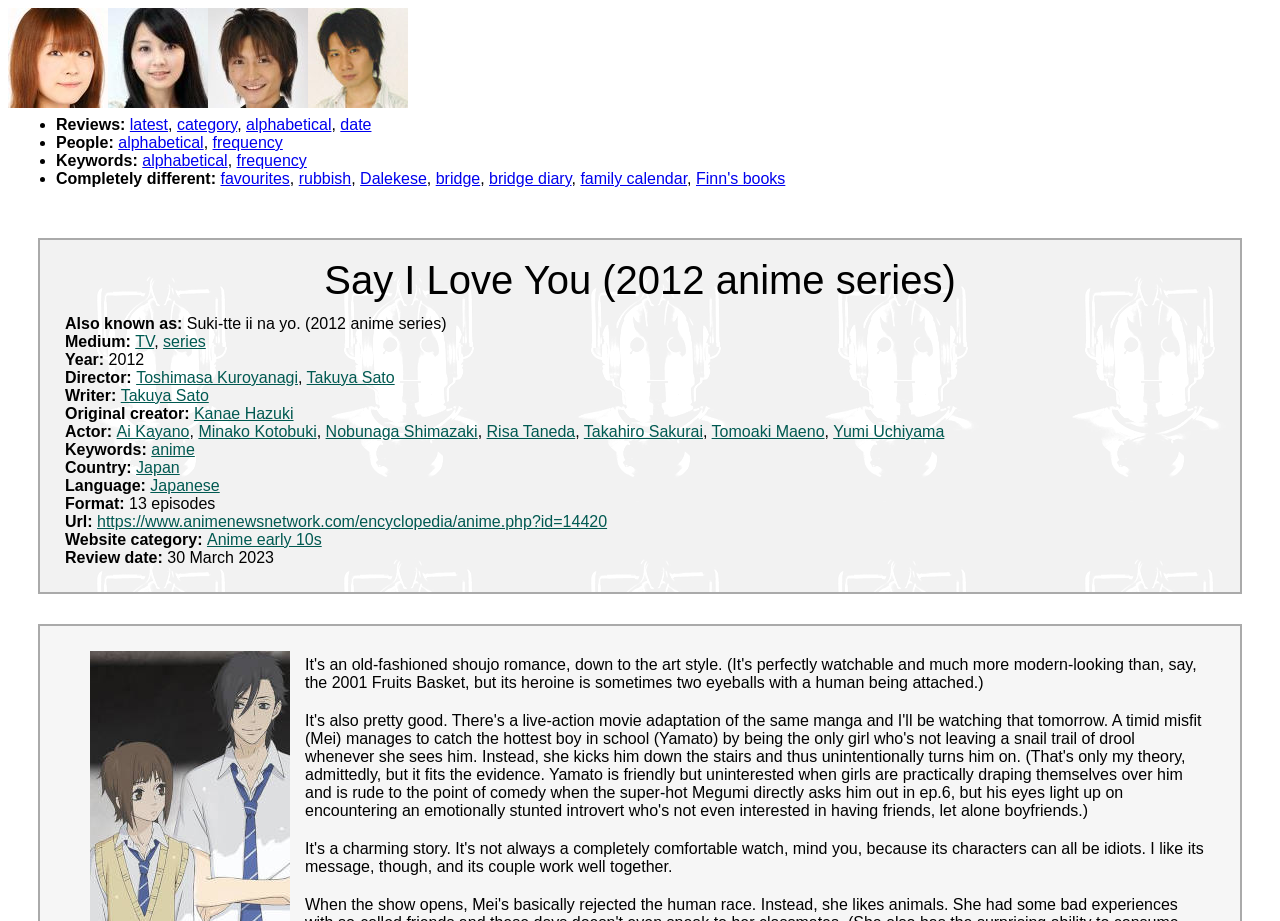What is the review date of the anime series?
Based on the visual content, answer with a single word or a brief phrase.

30 March 2023